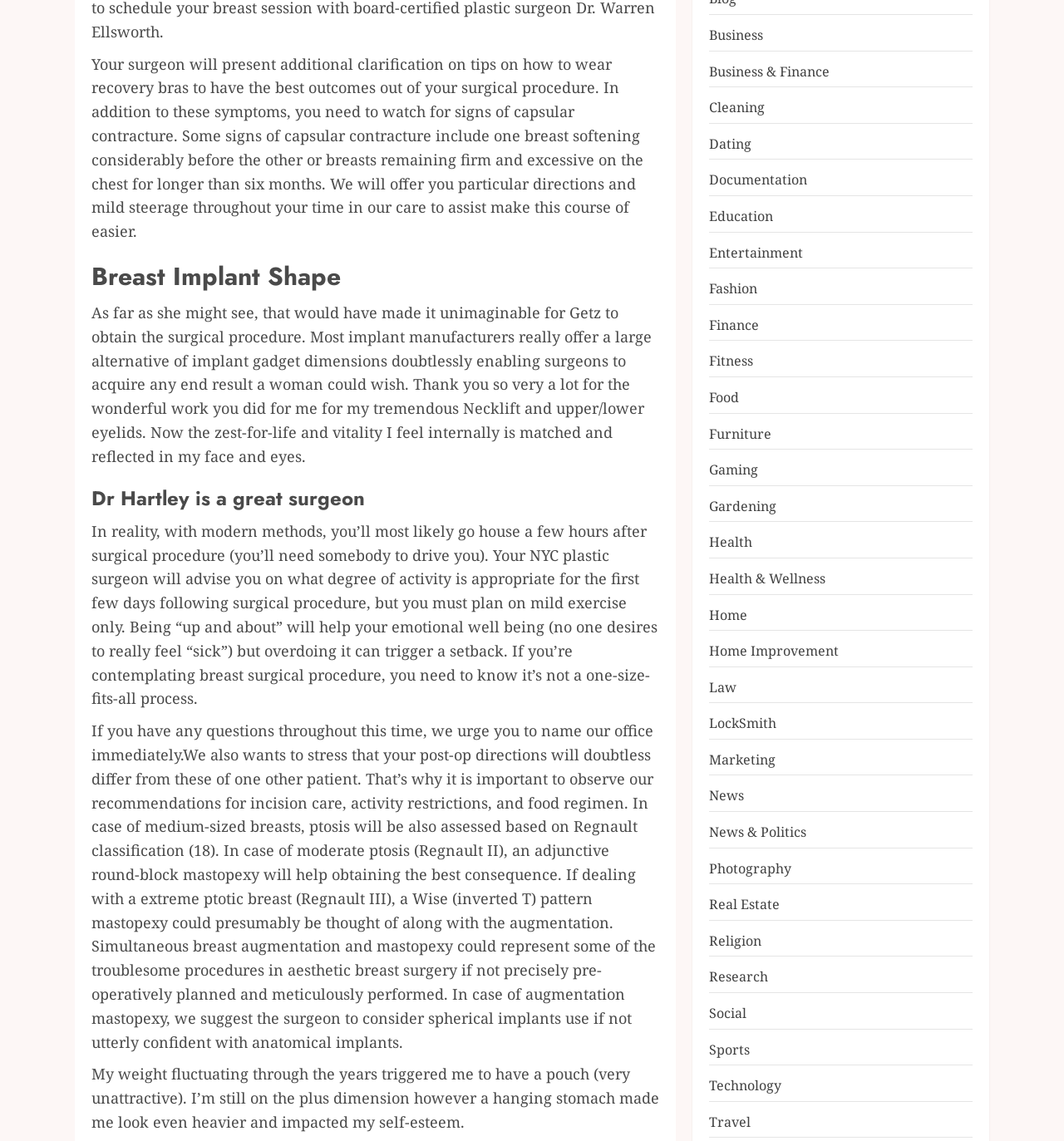Determine the bounding box coordinates for the region that must be clicked to execute the following instruction: "Click on 'Health'".

[0.667, 0.467, 0.707, 0.484]